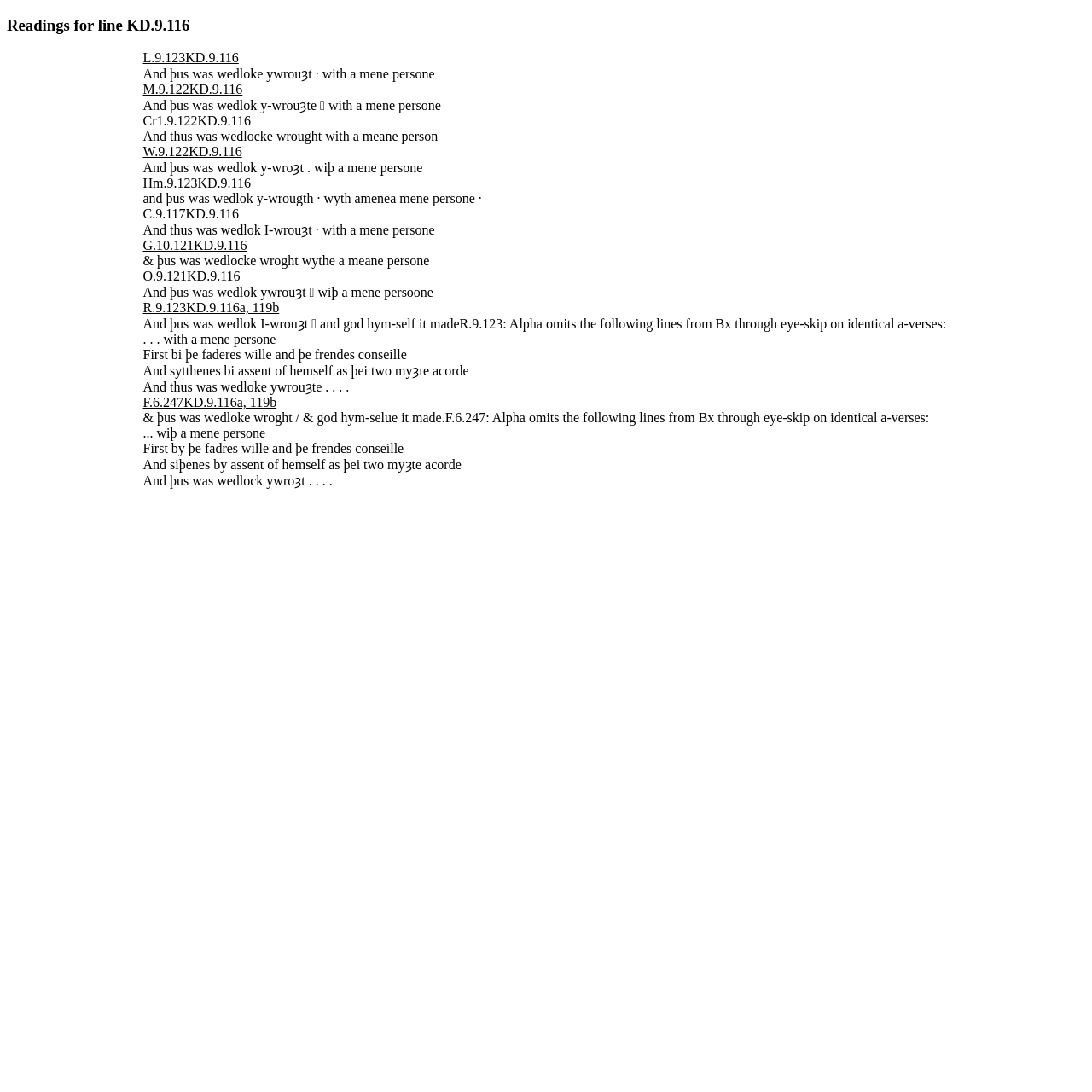Identify the bounding box coordinates of the area you need to click to perform the following instruction: "Click on the link 'M.9.122KD.9.116'".

[0.131, 0.075, 0.222, 0.089]